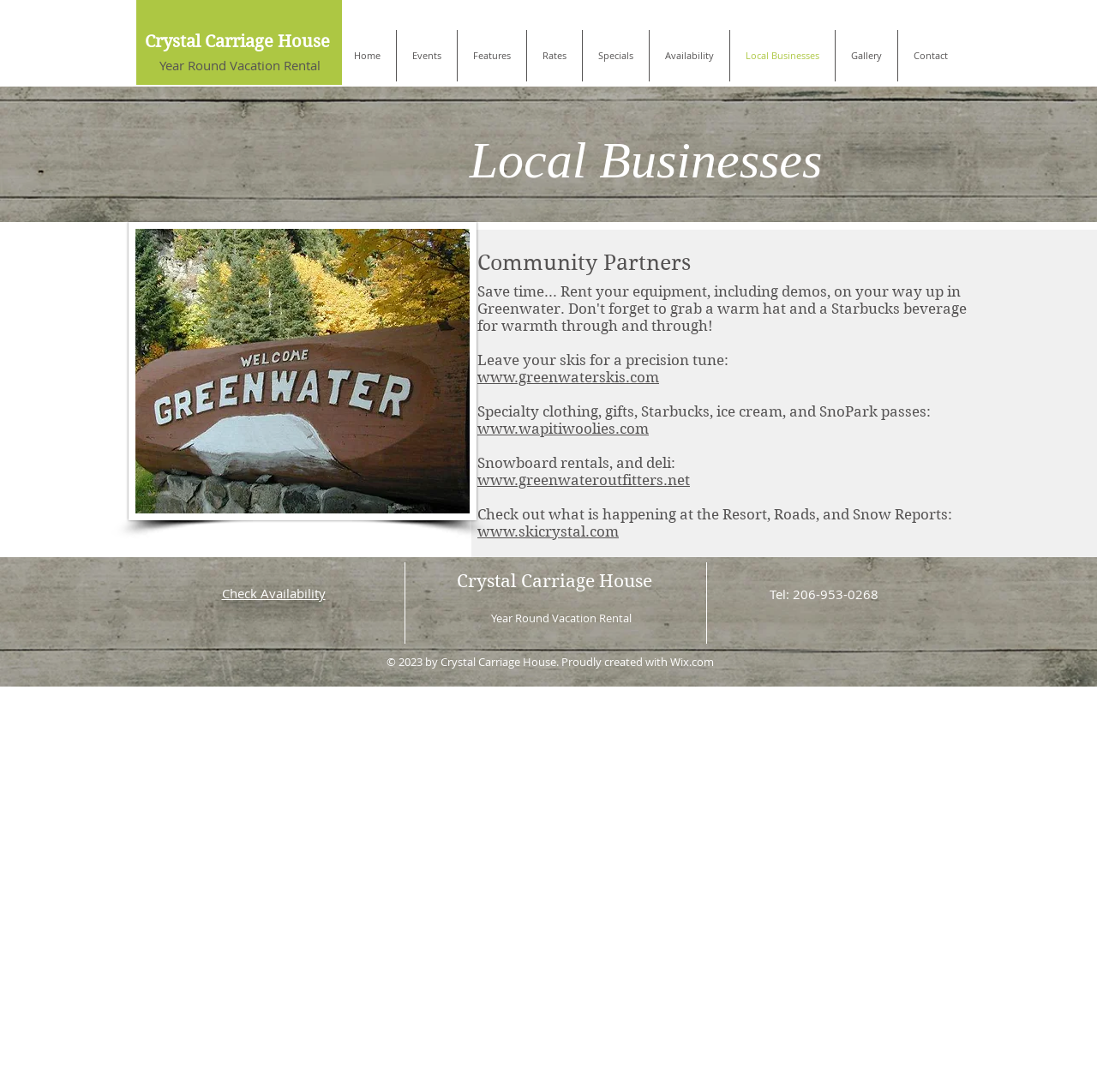Please give a succinct answer to the question in one word or phrase:
What is the name of the vacation rental?

Crystal Carriage House